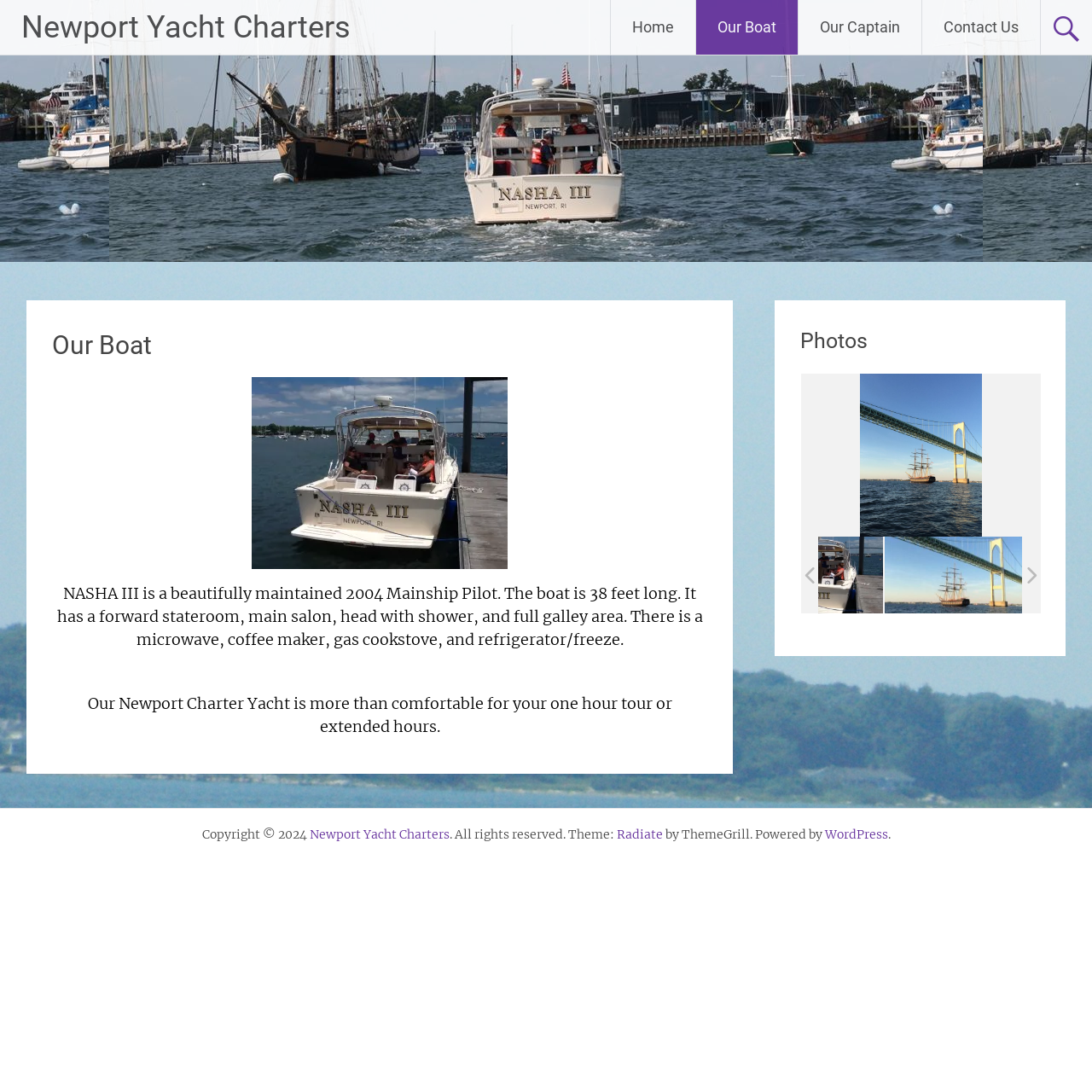Bounding box coordinates are specified in the format (top-left x, top-left y, bottom-right x, bottom-right y). All values are floating point numbers bounded between 0 and 1. Please provide the bounding box coordinate of the region this sentence describes: Radiate

[0.564, 0.757, 0.607, 0.771]